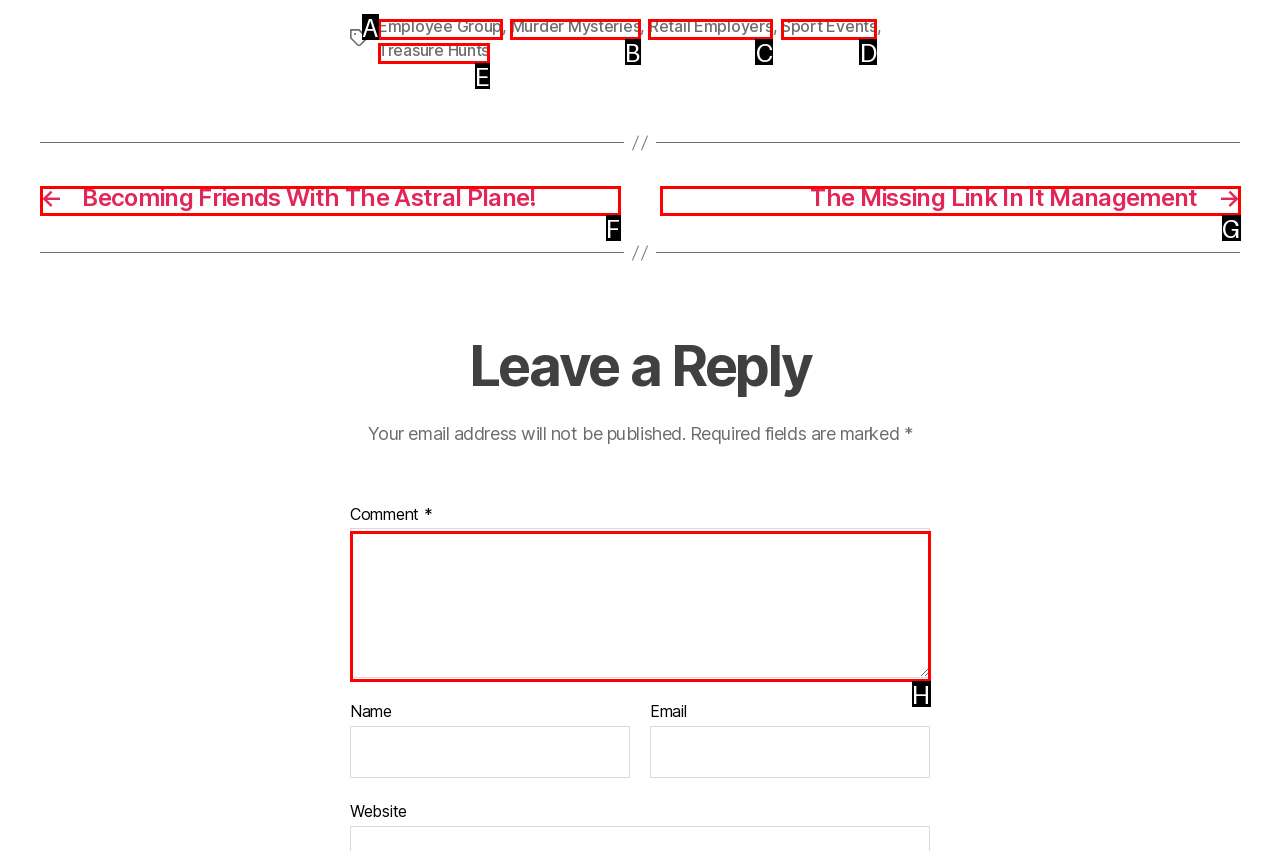Tell me which option best matches this description: parent_node: Comment * name="comment"
Answer with the letter of the matching option directly from the given choices.

H